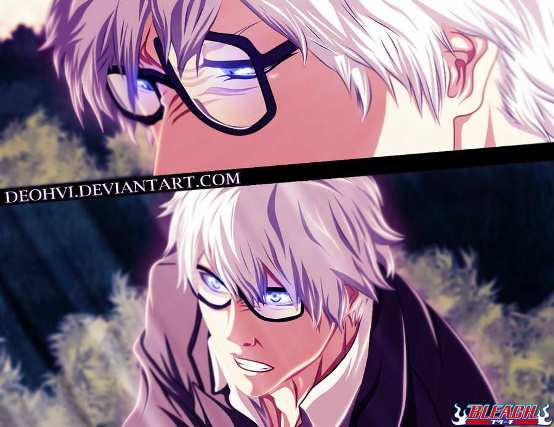Answer the following query with a single word or phrase:
What is the character wearing?

Dark outfit